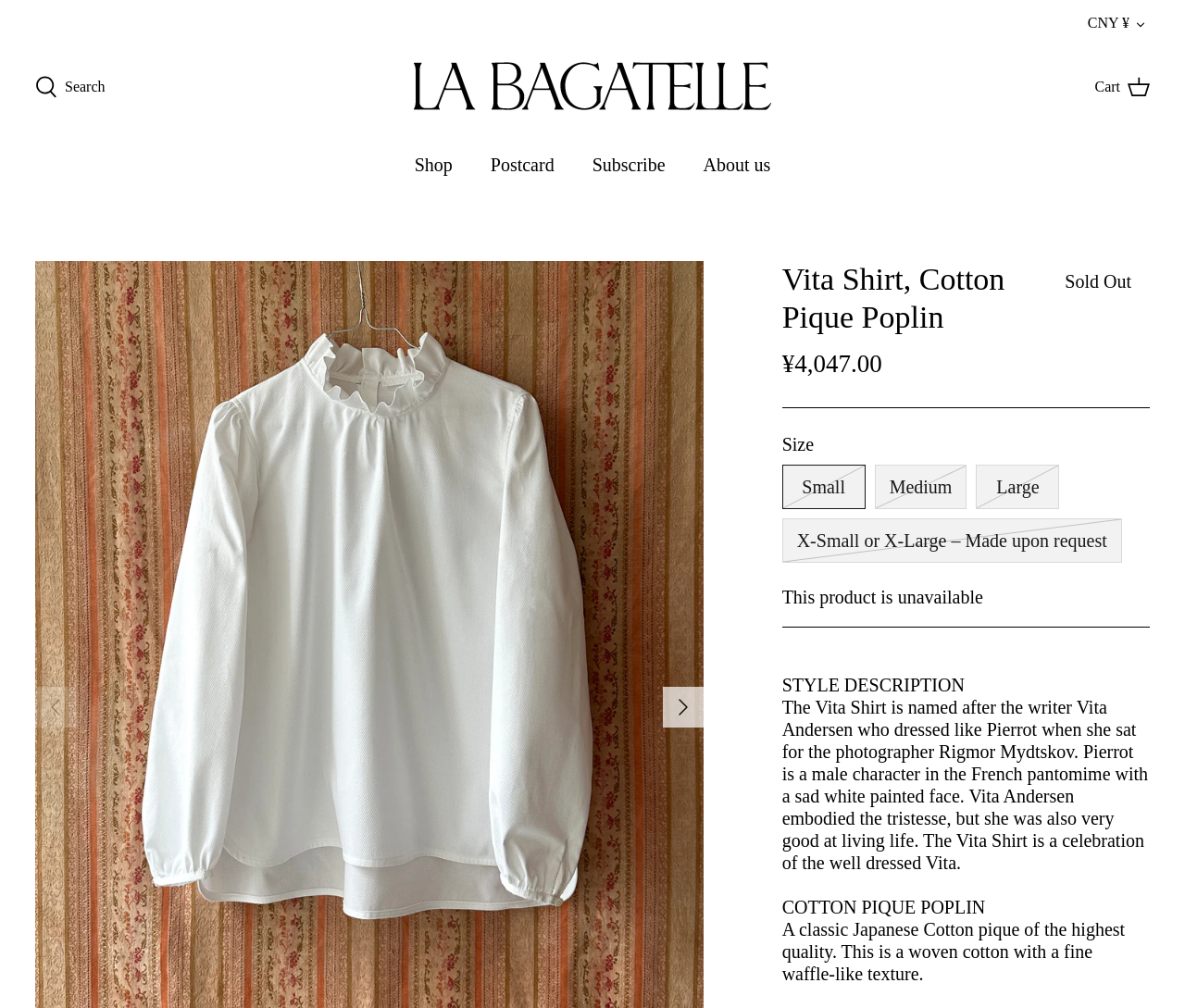What is the material of the shirt?
Look at the image and answer the question with a single word or phrase.

Cotton pique poplin